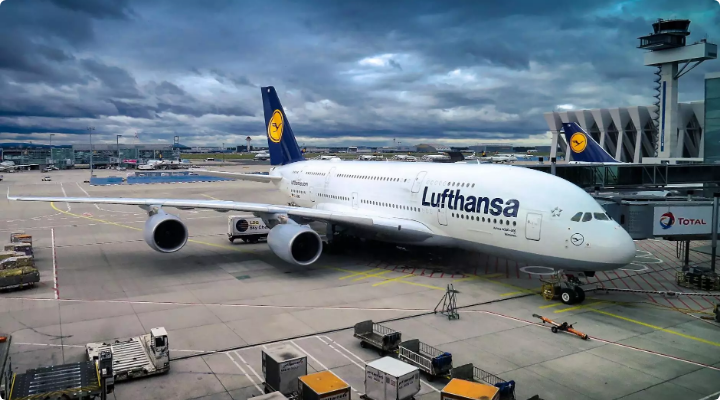What is featured in the background of the image?
Based on the image, answer the question with as much detail as possible.

The background of the image showcases a modern airport infrastructure, including control towers and terminal buildings, which highlights the bustling nature of air travel and provides context to the plane's location.